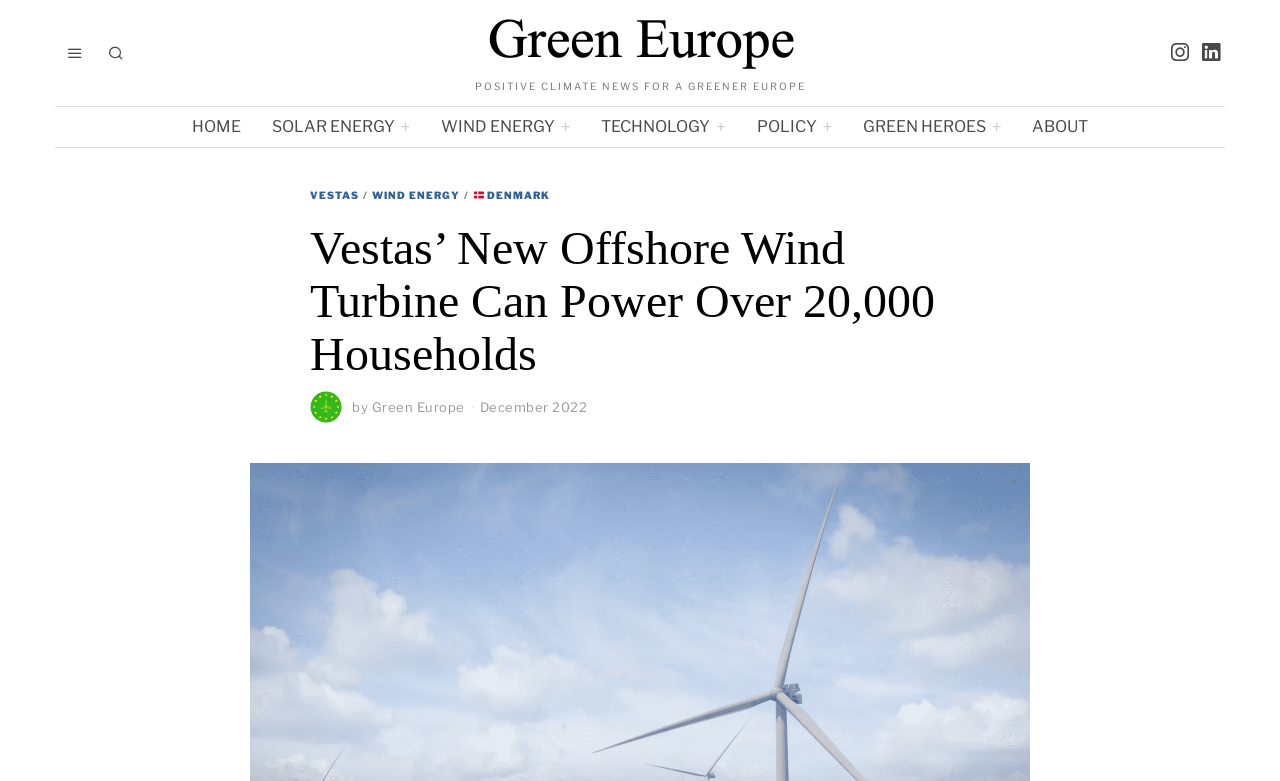What is the topic of the article?
Please provide a single word or phrase based on the screenshot.

Wind Energy